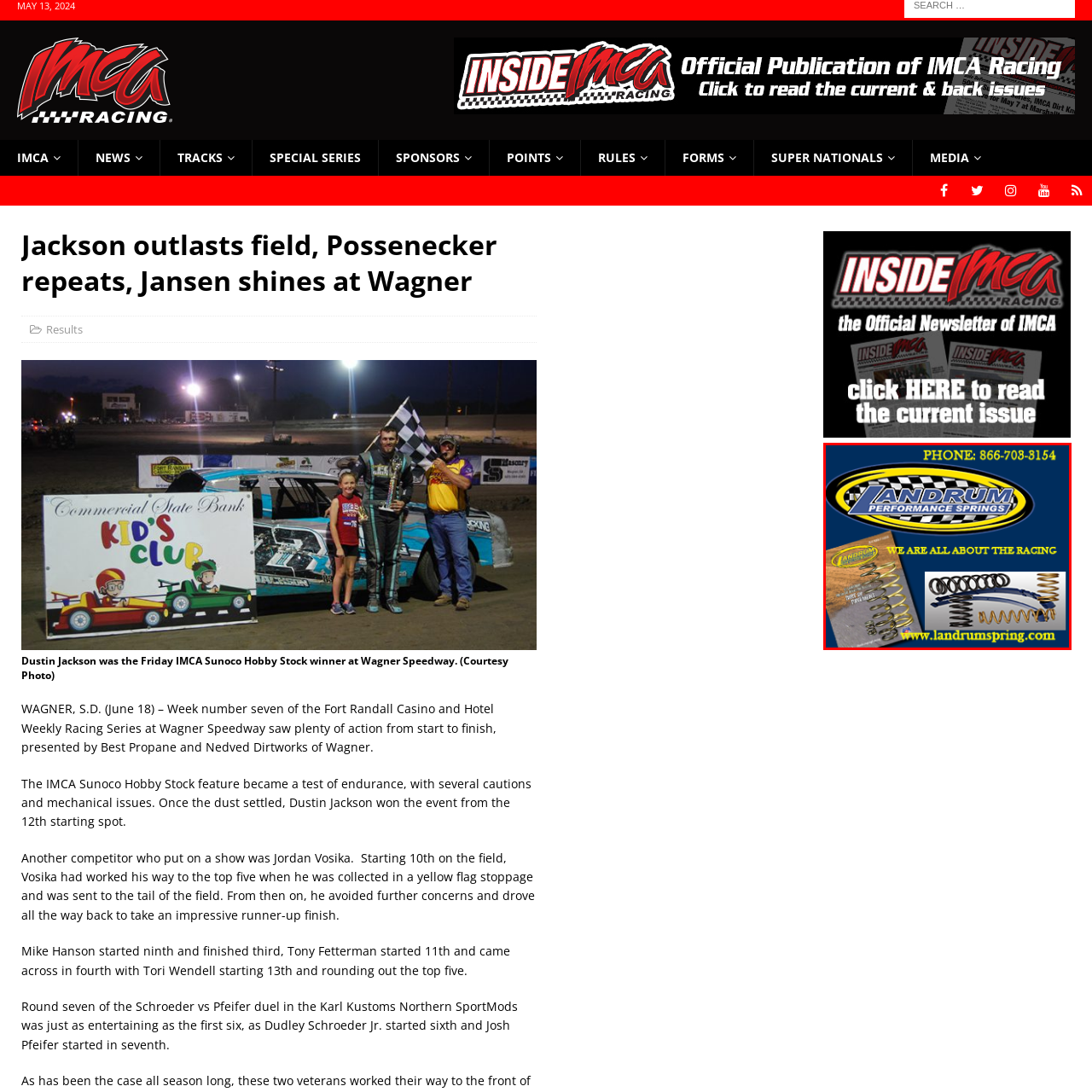Articulate a detailed narrative of what is visible inside the red-delineated region of the image.

The image features a promotional graphic for Landrum Performance Springs, a company specializing in racing components. The design prominently displays the company's logo, which includes a checkered flag motif, emphasizing its commitment to the racing community. 

In the top section, the graphic includes the phone number "866-703-8154," making it easy for customers to get in touch. The middle section features a bold statement reading, "WE ARE ALL ABOUT THE RACING," highlighting the brand's passion and focus on motorsports.

At the bottom, there are two images of various performance springs, showcasing the products offered by Landrum Performance Springs. The overall layout is visually appealing, utilizing a color scheme that resonates with racing themes, making it an effective advertisement for avid race enthusiasts and professionals in the field.